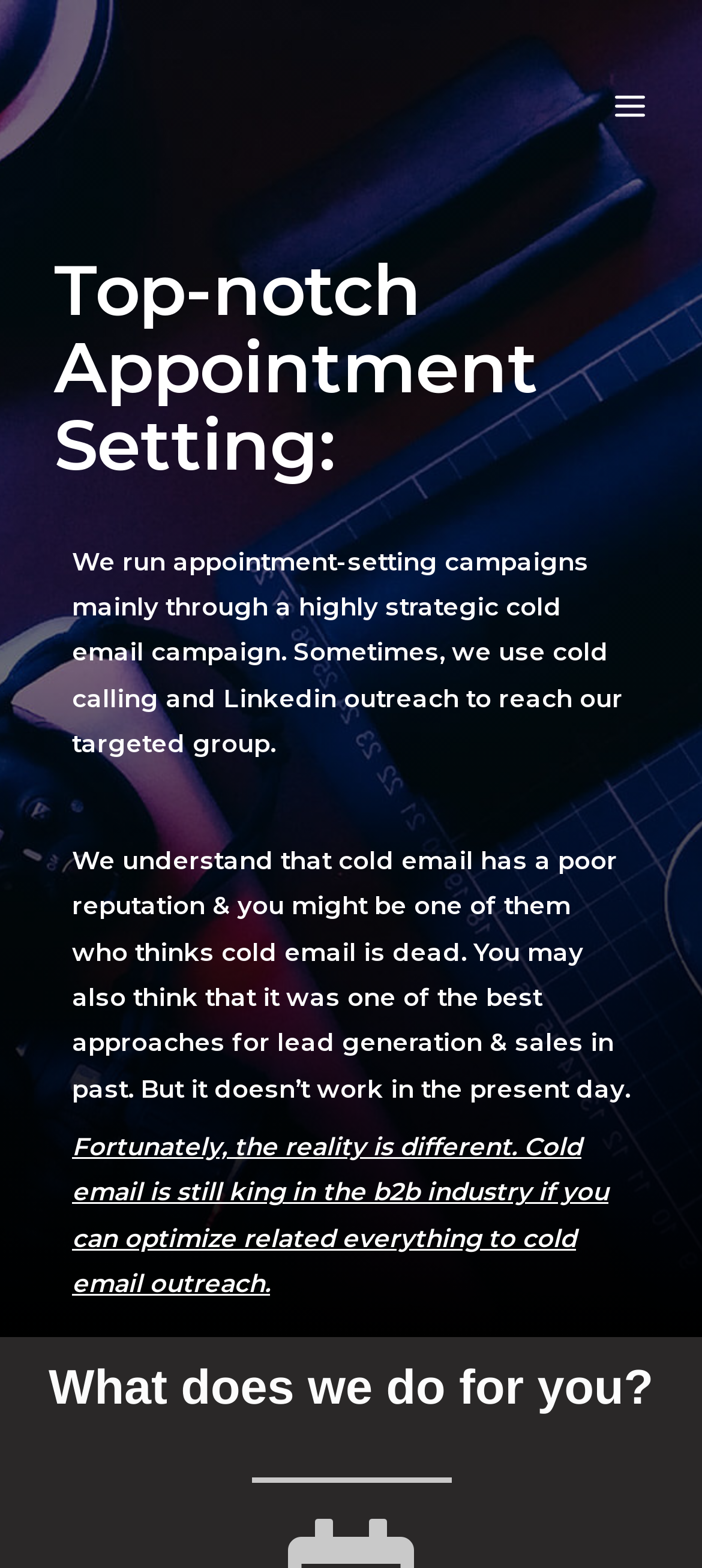What is the question asked in the 'What does we do for you?' section?
Please answer the question as detailed as possible based on the image.

The question asked in the 'What does we do for you?' section is 'What does we do for you?' which is a heading element located at the bottom section of the webpage with bounding box coordinates [0.026, 0.865, 0.974, 0.908].